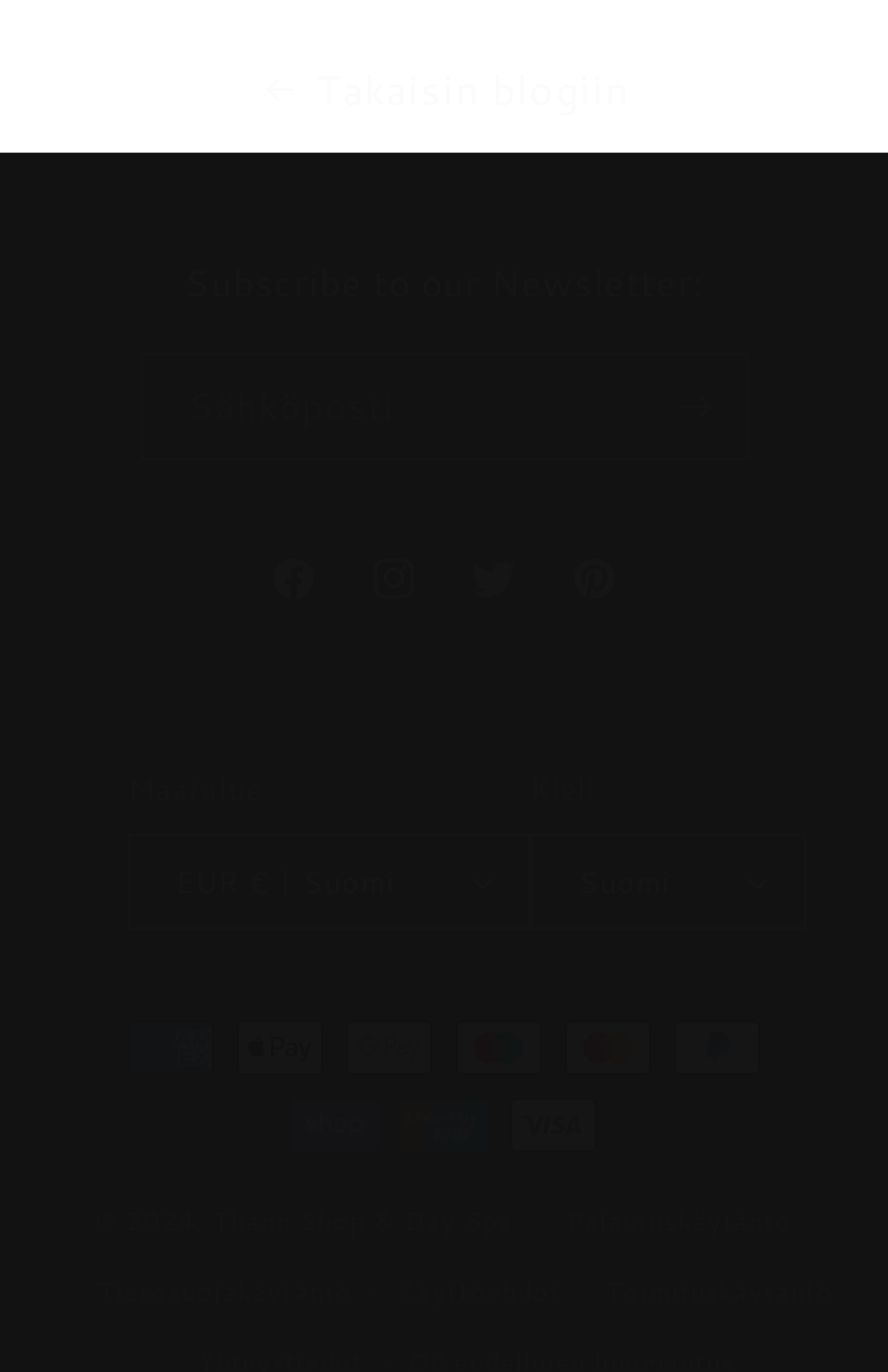Based on the element description parent_node: Sähköposti name="contact[email]" placeholder="Sähköposti", identify the bounding box of the UI element in the given webpage screenshot. The coordinates should be in the format (top-left x, top-left y, bottom-right x, bottom-right y) and must be between 0 and 1.

[0.16, 0.259, 0.84, 0.334]